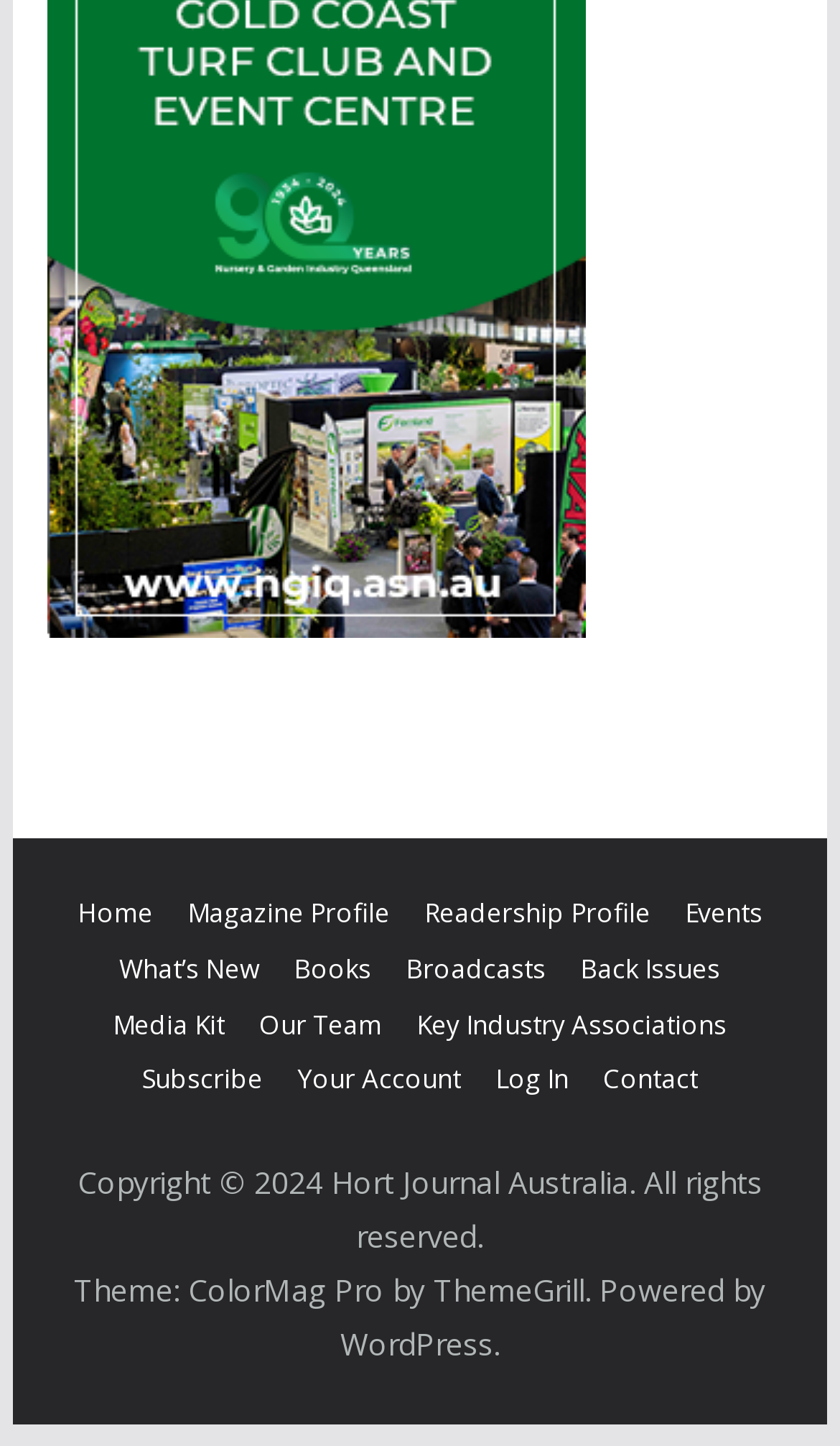Find the bounding box coordinates for the area that must be clicked to perform this action: "read magazine profile".

[0.223, 0.619, 0.464, 0.644]